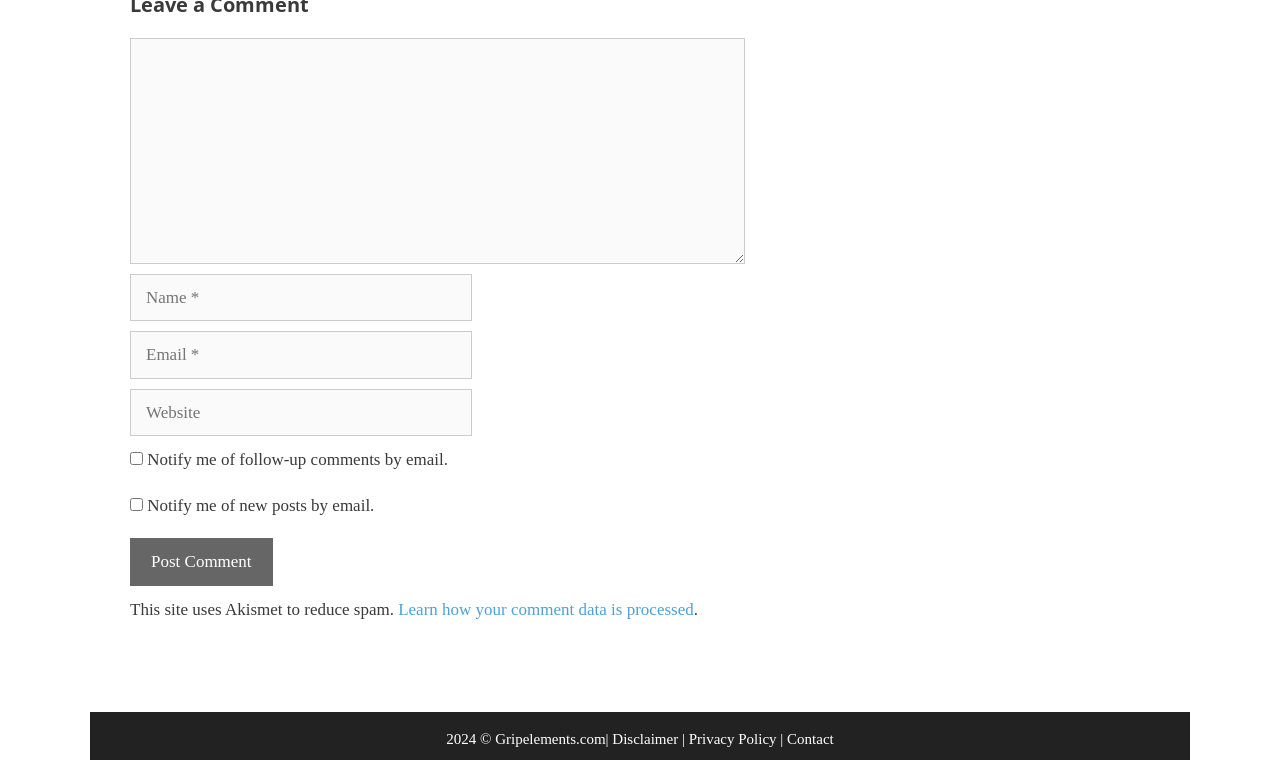Pinpoint the bounding box coordinates of the area that should be clicked to complete the following instruction: "Post a comment". The coordinates must be given as four float numbers between 0 and 1, i.e., [left, top, right, bottom].

[0.102, 0.708, 0.213, 0.77]